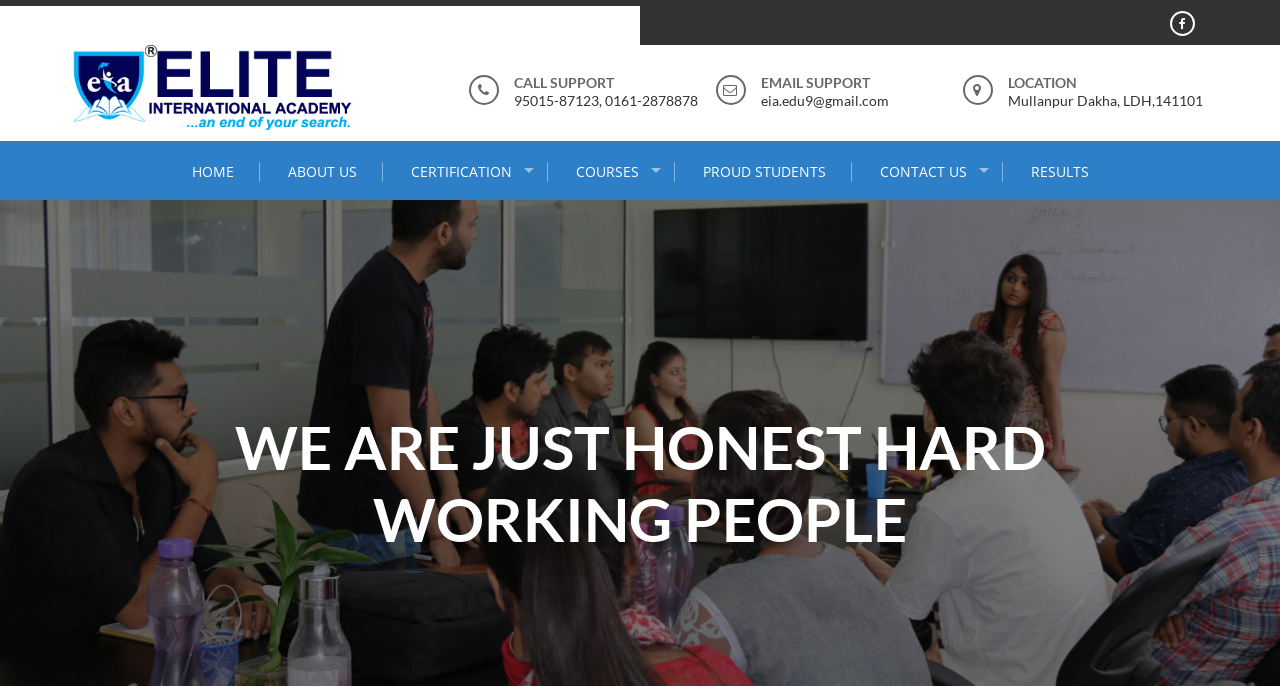Create a detailed description of the webpage's content and layout.

The webpage is about EIA Studies, Elite International Academy. At the top right corner, there is a small icon link with a font awesome icon '\uf09a'. Below it, there is a logo link with the text 'EIA STUDIES' accompanied by an image with the same text. 

On the top section, there are three columns of text. The left column has 'CALL SUPPORT' and a phone number '95015-87123, 0161-2878878'. The middle column has 'EMAIL SUPPORT' and an email address 'eia.edu9@gmail.com'. The right column has 'LOCATION' and an address 'Mullanpur Dakha, LDH,141101'.

Below the top section, there is a navigation menu with seven links: 'HOME', 'ABOUT US', 'CERTIFICATION', 'COURSES', 'PROUD STUDENTS', 'CONTACT US', and 'RESULTS'. These links are evenly spaced and horizontally aligned.

At the bottom of the page, there is a quote 'WE ARE JUST HONEST HARD WORKING PEOPLE' that spans across the width of the page. At the bottom left and right corners, there are two small icon links with font awesome icons '\uf104' and '\uf105', respectively.